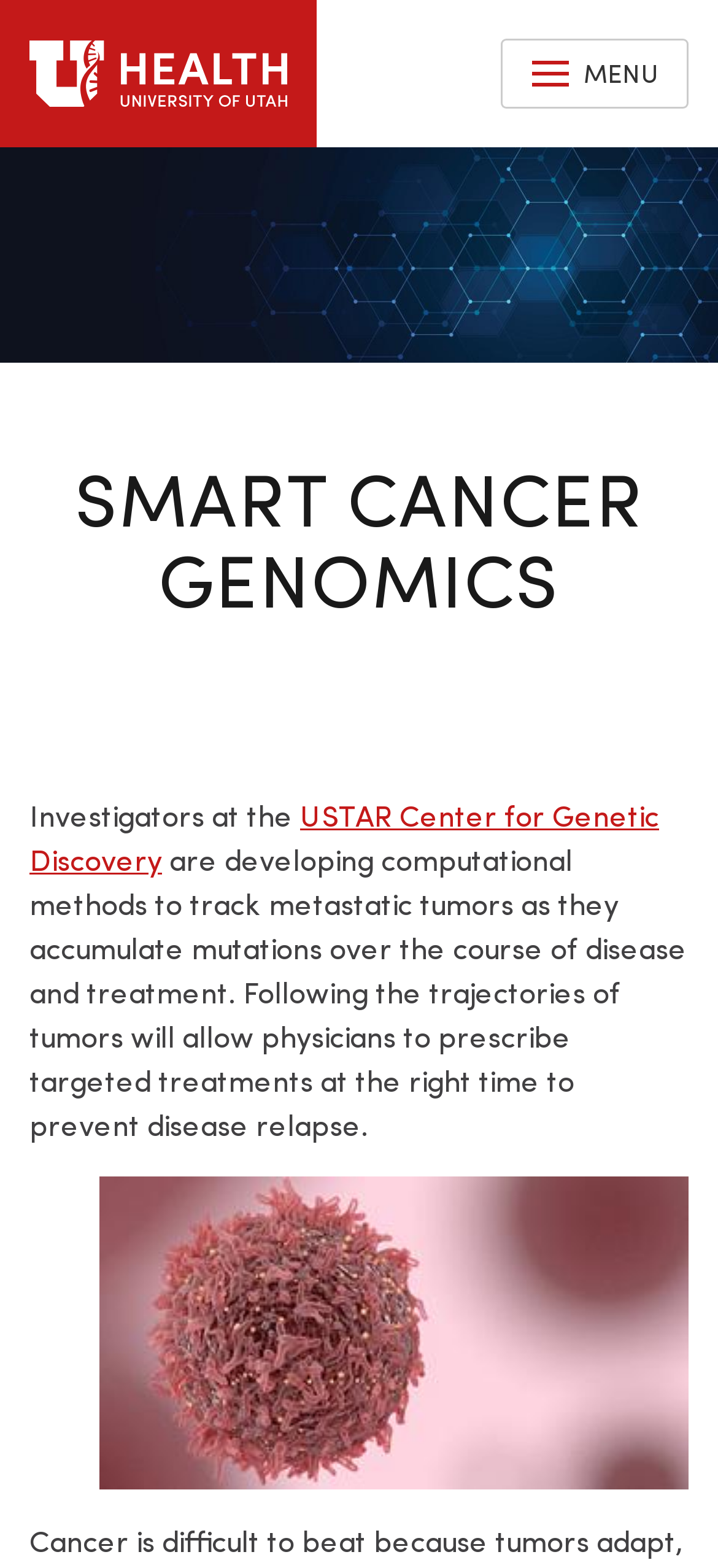Can you determine the main header of this webpage?

SMART CANCER GENOMICS